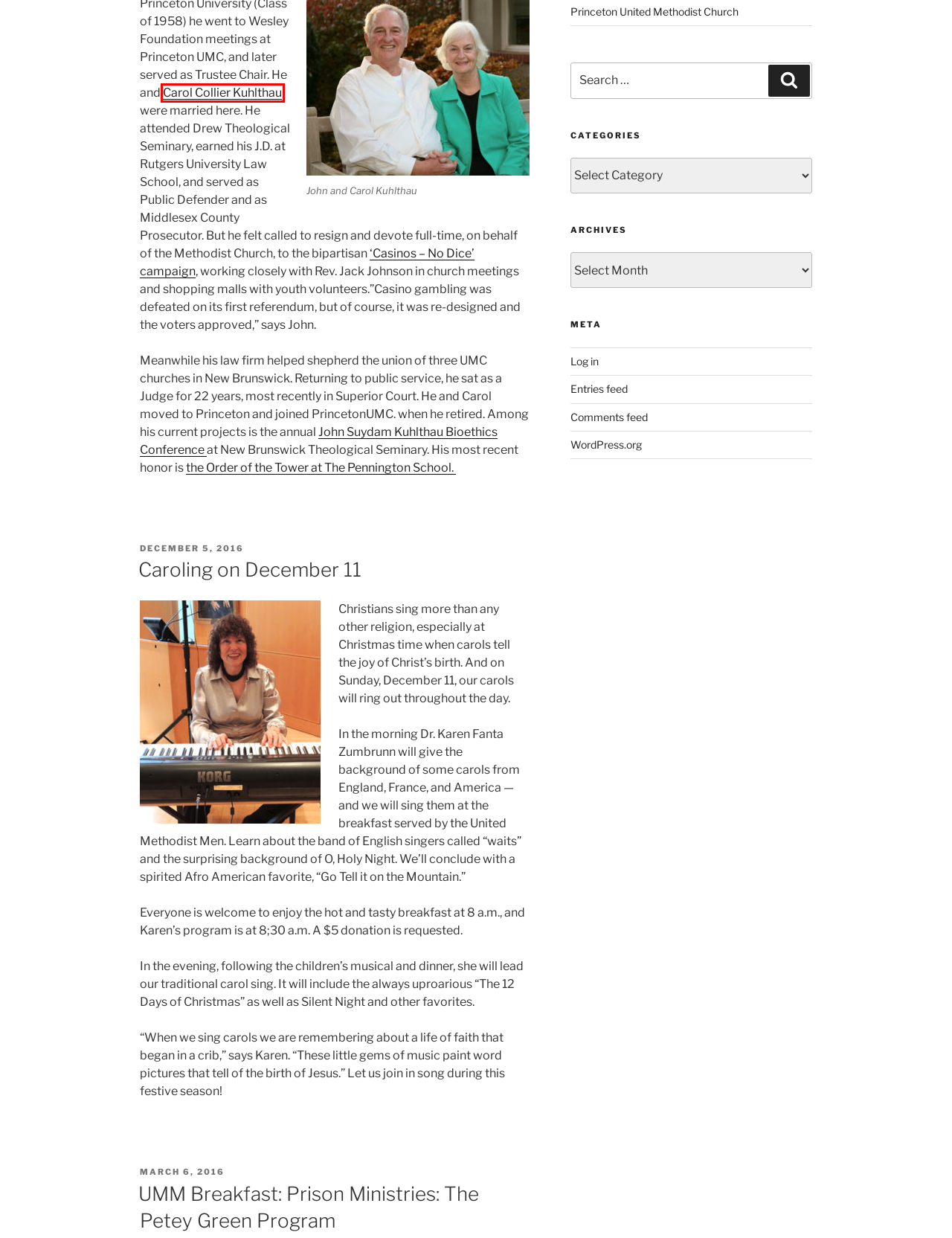Assess the screenshot of a webpage with a red bounding box and determine which webpage description most accurately matches the new page after clicking the element within the red box. Here are the options:
A. The John Suydam Kuhlthau Bioethics Conference - New Brunswick Theological Seminary
B. Carol Kuhlthau |
C. Comments for Princeton UMC Blog
D. Caroling on December 11 – Princeton UMC Blog
E. UMM Breakfast: Prison Ministries: The Petey Green Program – Princeton UMC Blog
F. John Kuhlthau: On Stewardship – Princeton UMC Blog
G. Order of the Tower - The Pennington School
H. Blog Tool, Publishing Platform, and CMS – WordPress.org

B